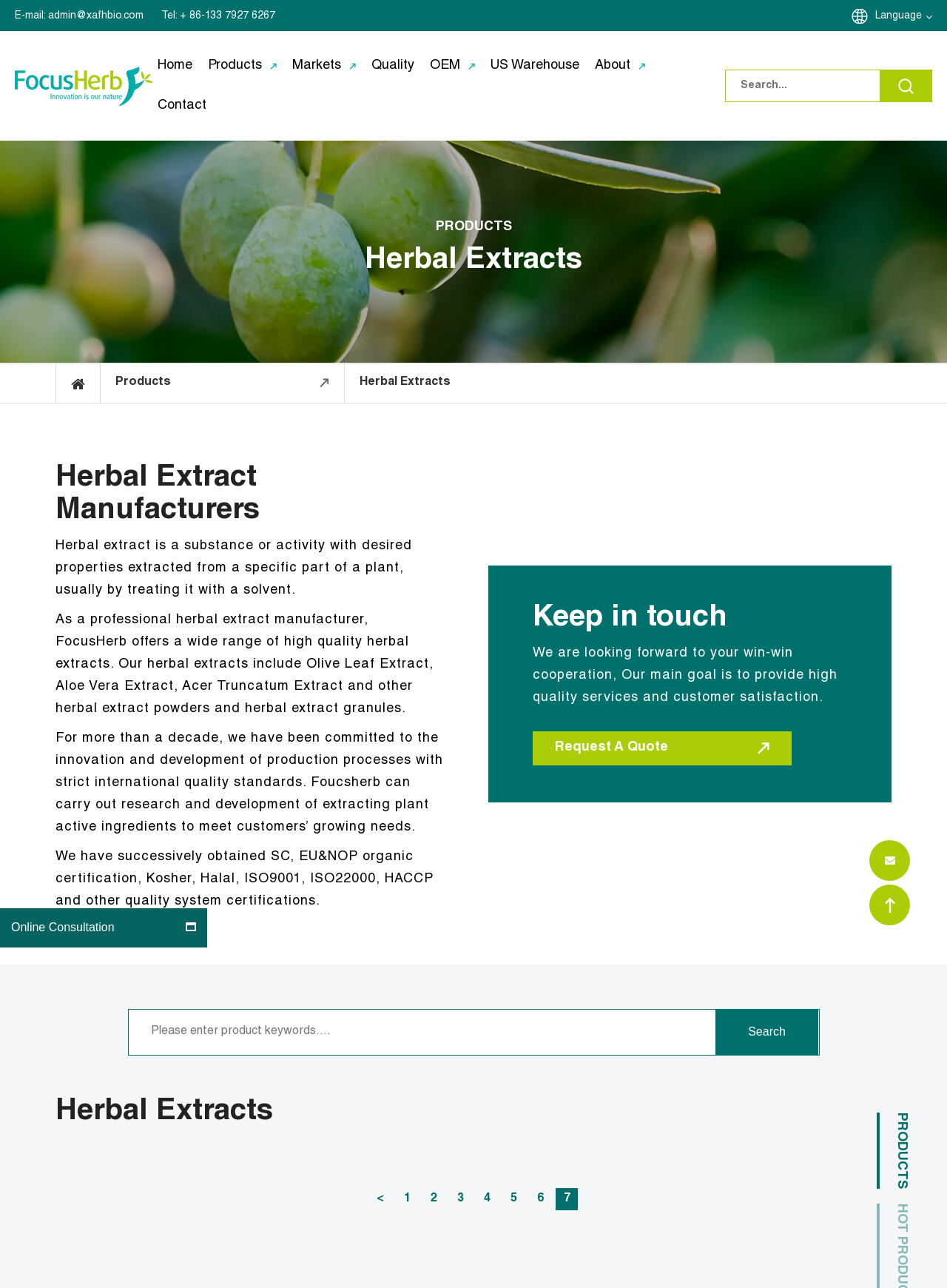Create a detailed description of the webpage's content and layout.

This webpage is about FocusHerb, a professional herbal extract manufacturer. At the top left corner, there is a logo of FocusHerb, accompanied by a link to the company's homepage. To the right of the logo, there are several links to contact information, including email and phone number. 

On the top right corner, there is a language selection option and a search bar. The search bar has a search icon and a text box where users can input keywords.

Below the top navigation bar, there are several main navigation links, including "Home", "Products", "Markets", "Quality", "OEM", "US Warehouse", "About", and "Contact". These links are arranged horizontally across the page.

The main content of the page is divided into several sections. The first section has a heading "Herbal Extracts" and a brief introduction to herbal extracts. Below the introduction, there is a paragraph describing FocusHerb's products and services as a professional herbal extract manufacturer.

The next section has a heading "Herbal Extract Manufacturers" and provides more information about FocusHerb's production processes and quality standards. There are several paragraphs of text describing the company's commitment to innovation and development, as well as its various quality certifications.

Following this section, there is a heading "Keep in touch" and a paragraph encouraging users to cooperate with FocusHerb. There is also a link to "Request A Quote" and a search bar where users can input product keywords.

At the bottom of the page, there is a section with a heading "Herbal Extracts" and a series of links to different pages, numbered from 1 to 7. There is also a link to return to the top of the page.